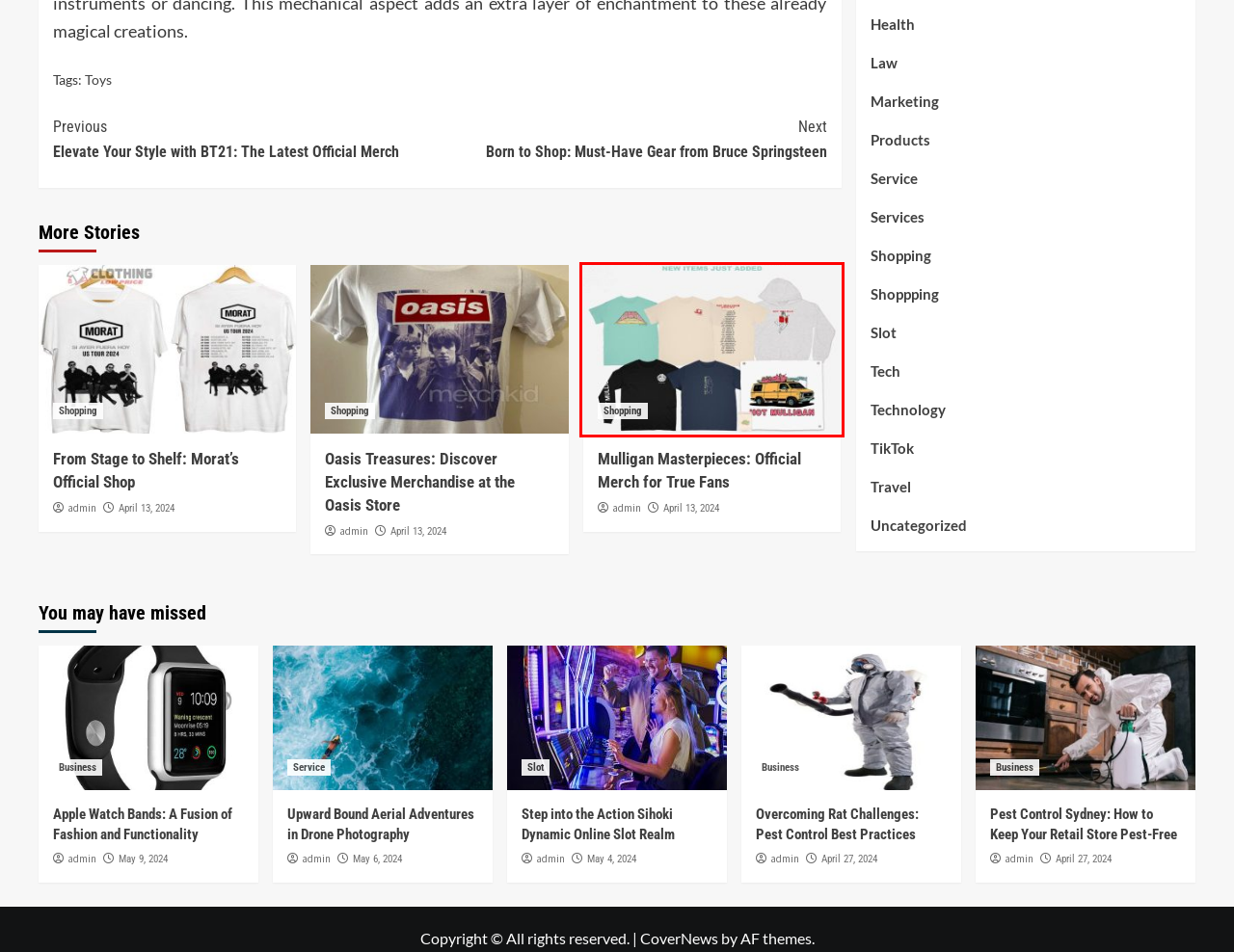Examine the webpage screenshot and identify the UI element enclosed in the red bounding box. Pick the webpage description that most accurately matches the new webpage after clicking the selected element. Here are the candidates:
A. Service – Track Side Grill
B. Oasis Treasures: Discover Exclusive Merchandise at the Oasis Store – Track Side Grill
C. Uncategorized – Track Side Grill
D. Born to Shop: Must-Have Gear from Bruce Springsteen – Track Side Grill
E. Mulligan Masterpieces: Official Merch for True Fans – Track Side Grill
F. Services – Track Side Grill
G. TikTok – Track Side Grill
H. Elevate Your Style with BT21: The Latest Official Merch – Track Side Grill

E